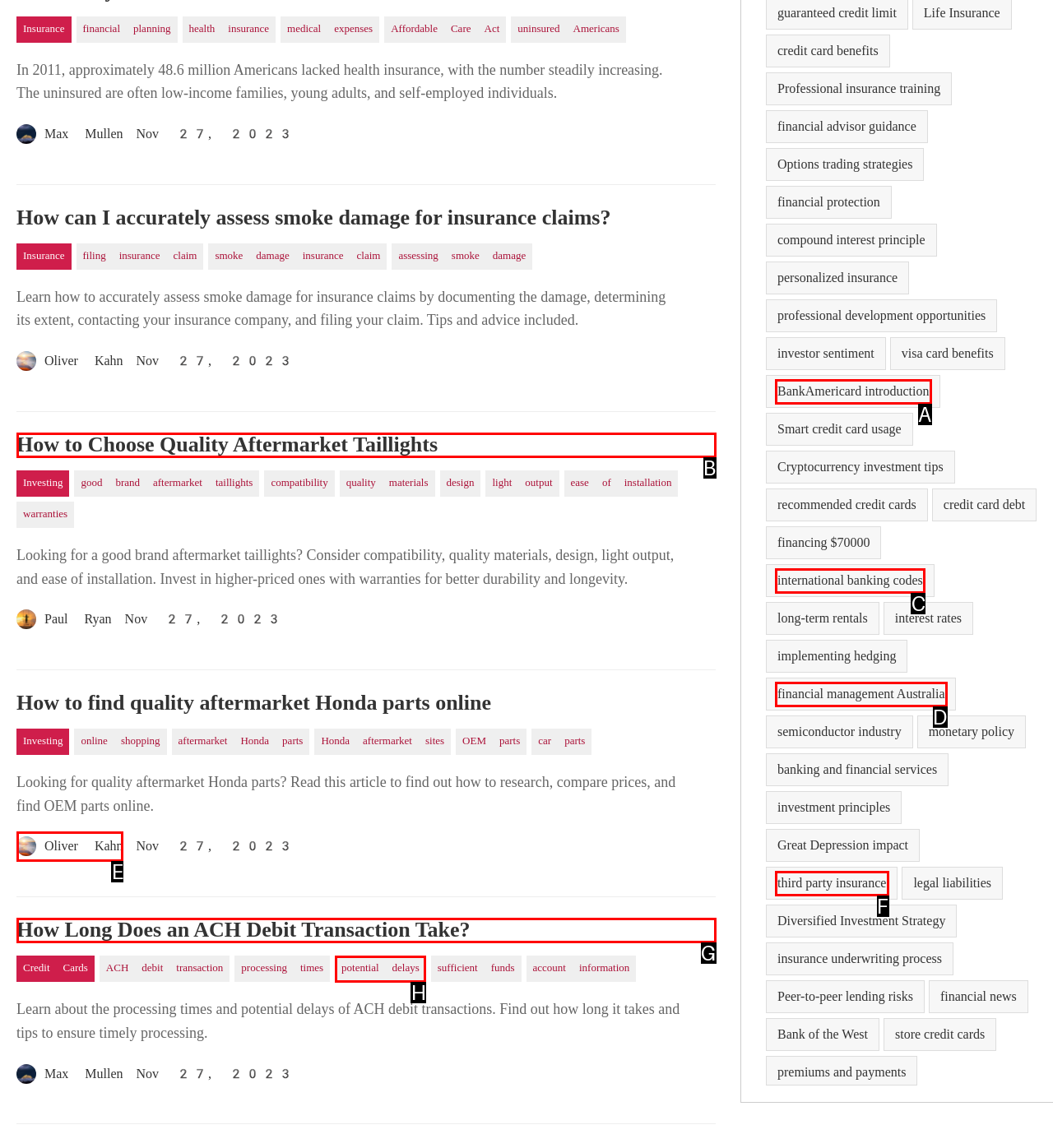Select the correct UI element to complete the task: Find out 'How Long Does an ACH Debit Transaction Take?'
Please provide the letter of the chosen option.

G